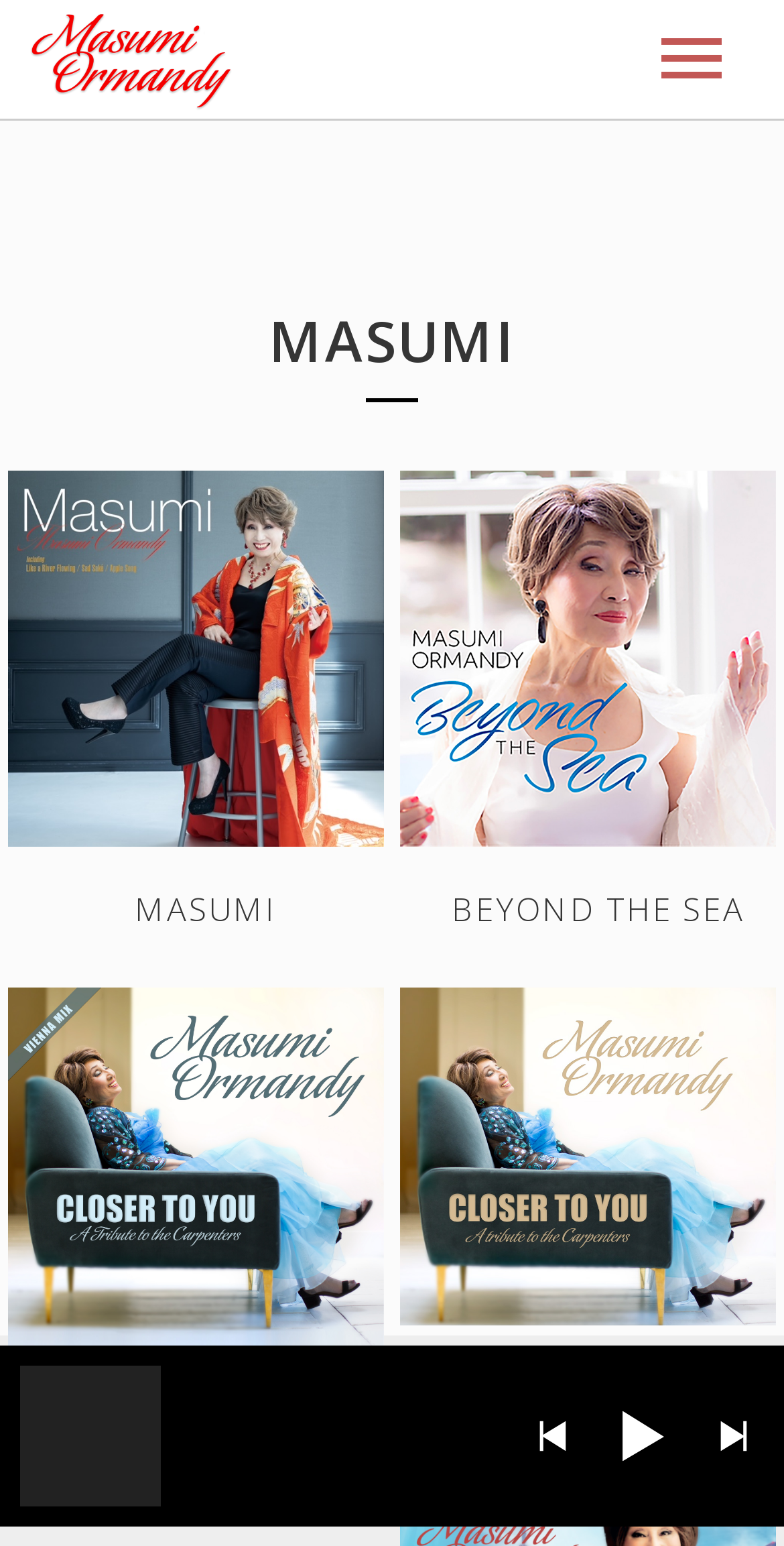Extract the bounding box of the UI element described as: "name="field6[]" value="REGISTER BEHAVIOR TECHNICIANS"".

None